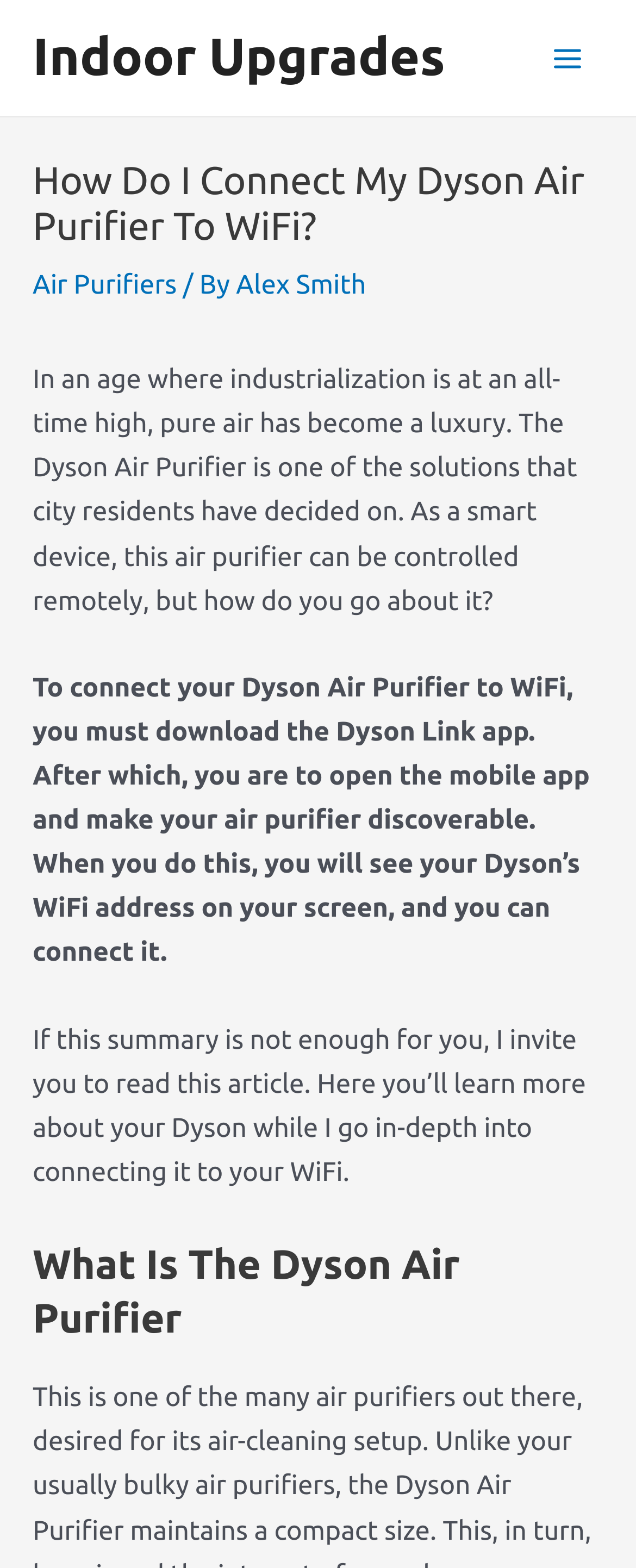Given the content of the image, can you provide a detailed answer to the question?
What is the purpose of the Dyson Link app?

According to the webpage, the Dyson Link app is used to connect the Dyson Air Purifier to WiFi. This is mentioned in the section that explains how to connect the air purifier to WiFi.